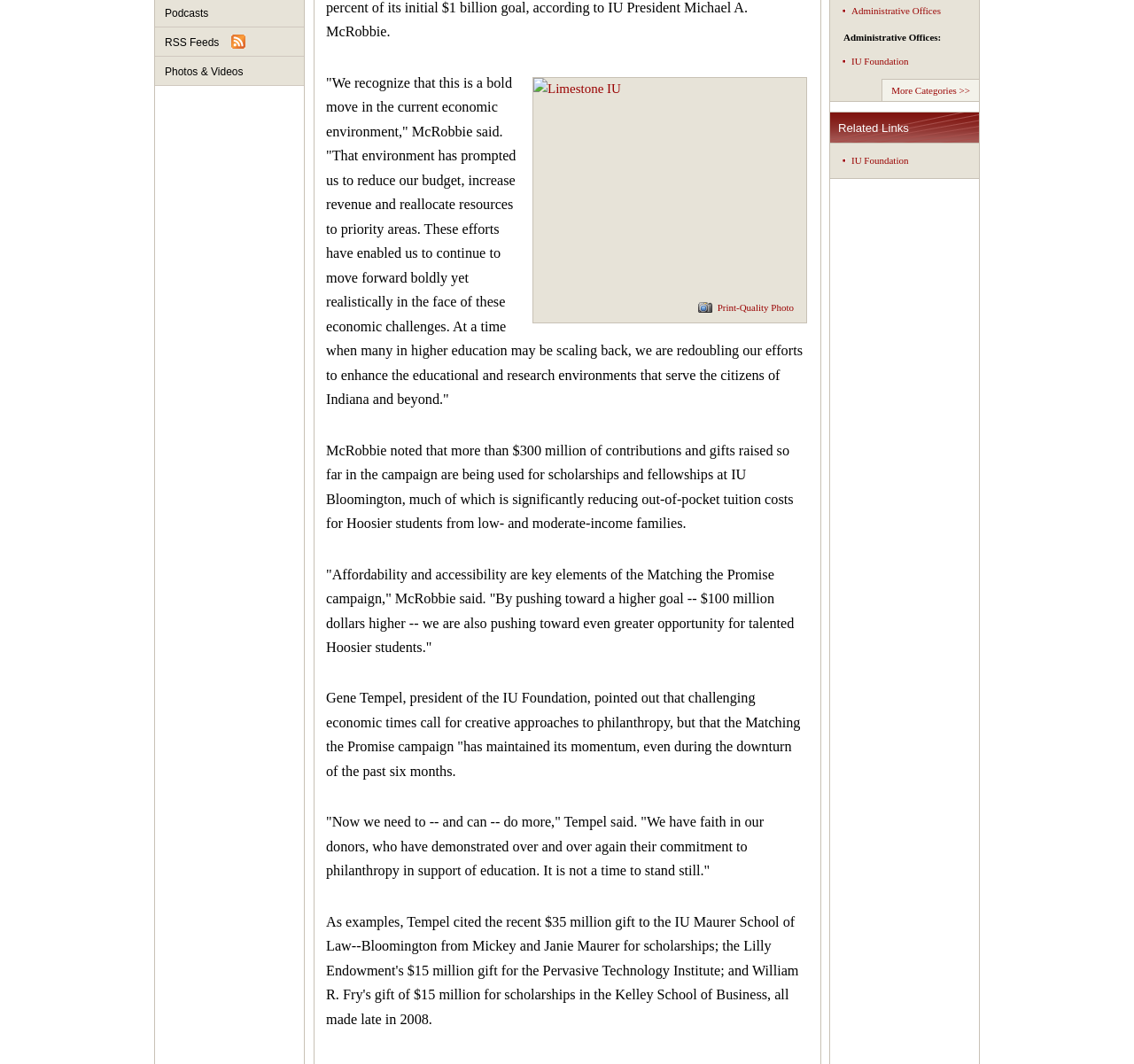Determine the bounding box for the HTML element described here: "Print-Quality Photo". The coordinates should be given as [left, top, right, bottom] with each number being a float between 0 and 1.

[0.615, 0.284, 0.7, 0.294]